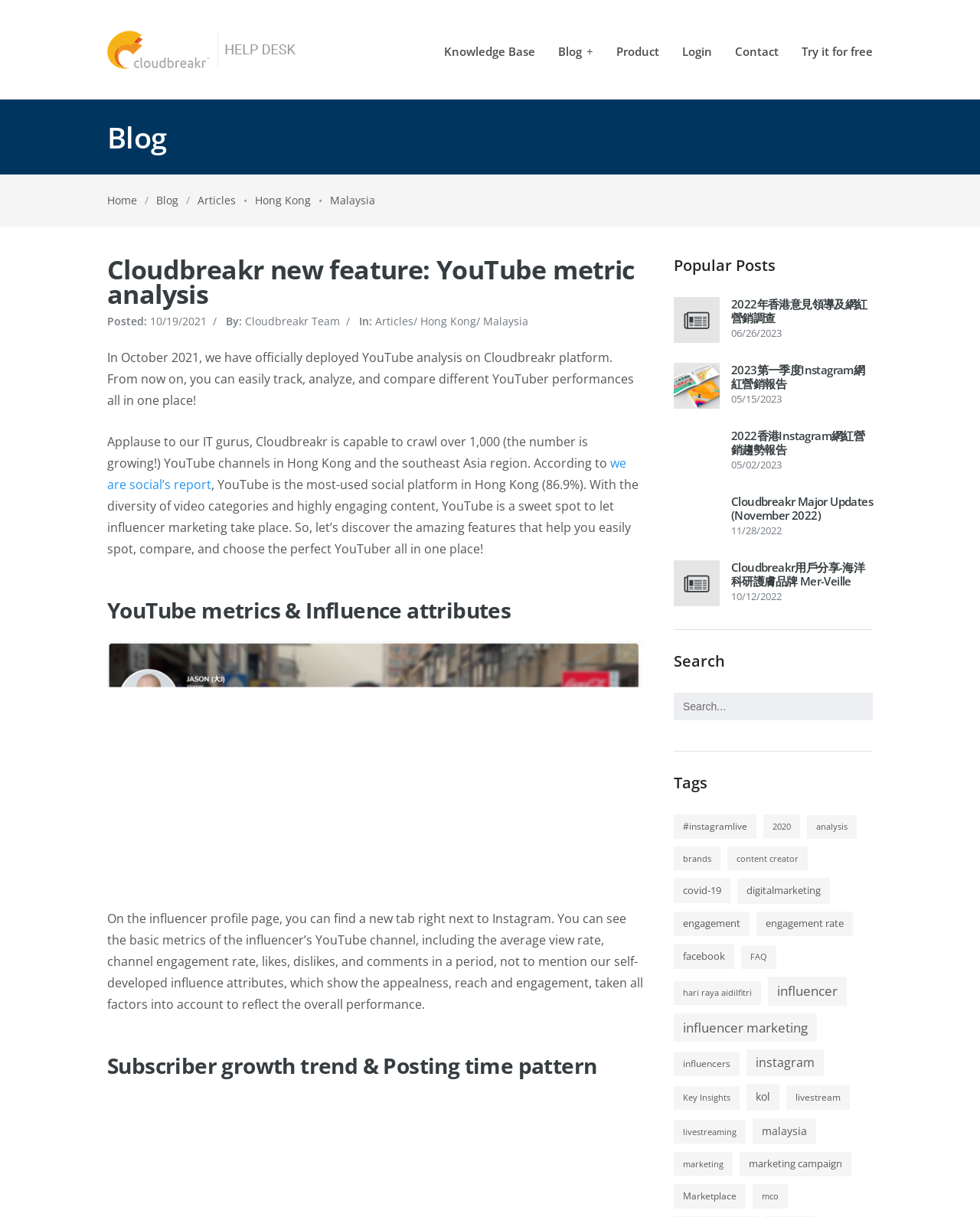What is the name of the platform that has deployed YouTube analysis?
Please provide a comprehensive answer to the question based on the webpage screenshot.

The webpage mentions that 'In October 2021, we have officially deployed YouTube analysis on Cloudbreakr platform.' which indicates that Cloudbreakr is the platform that has deployed YouTube analysis.